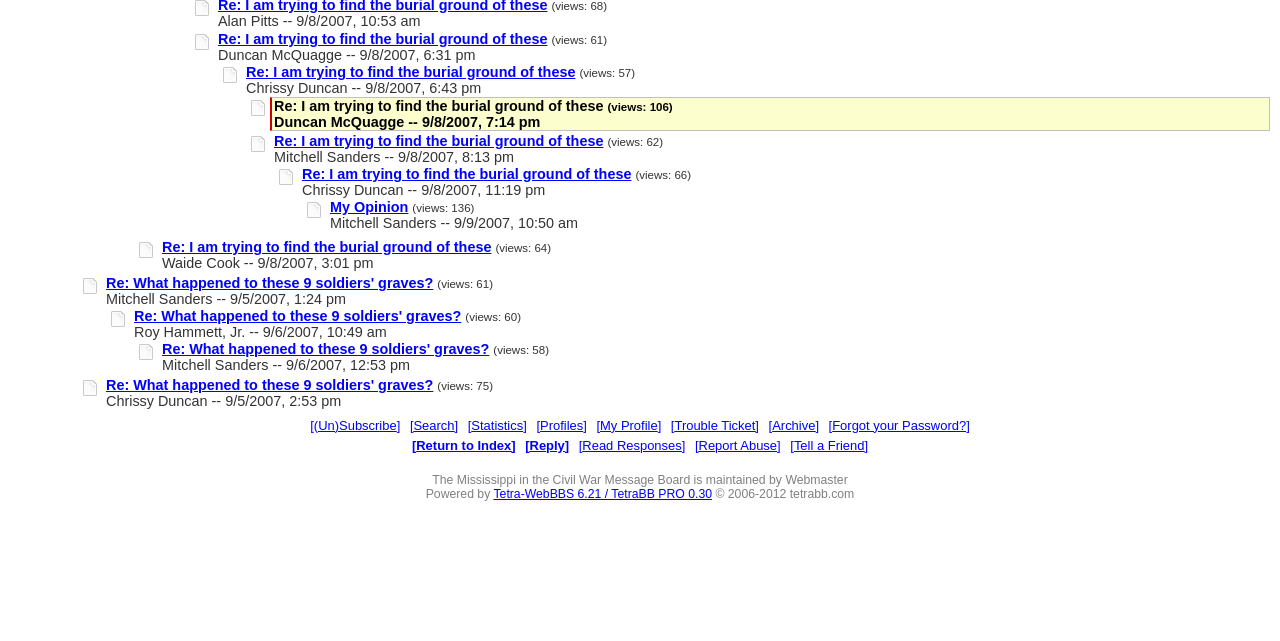Extract the bounding box of the UI element described as: "Tell a Friend".

[0.617, 0.683, 0.678, 0.706]